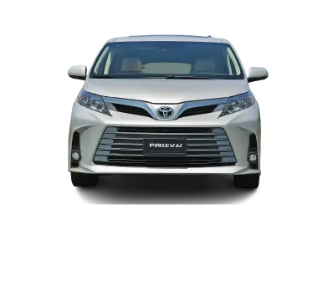What city is this vehicle suitable for exploring?
Look at the screenshot and respond with one word or a short phrase.

Dubai